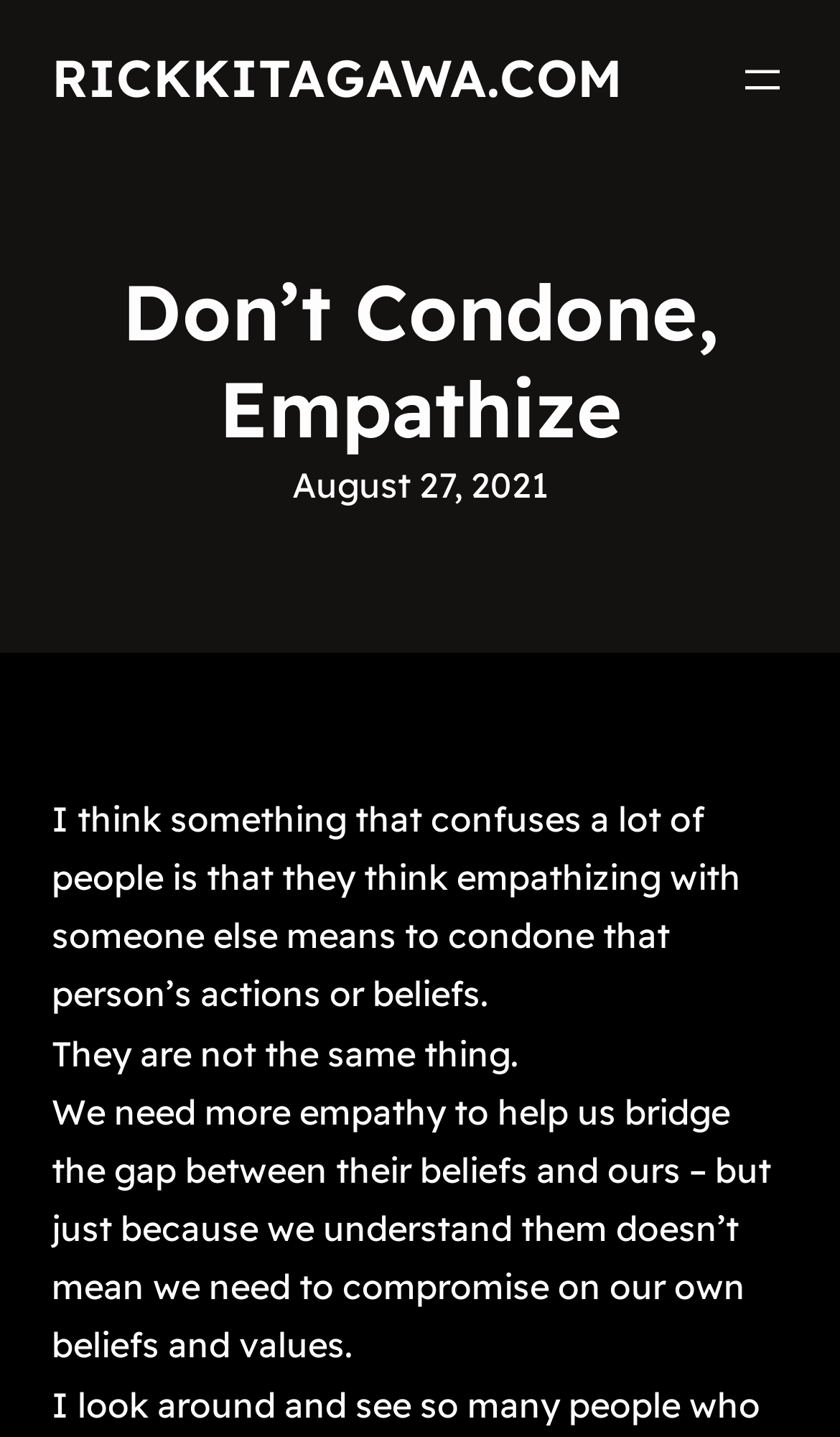Is empathizing the same as condoning?
Based on the image, answer the question with a single word or brief phrase.

No